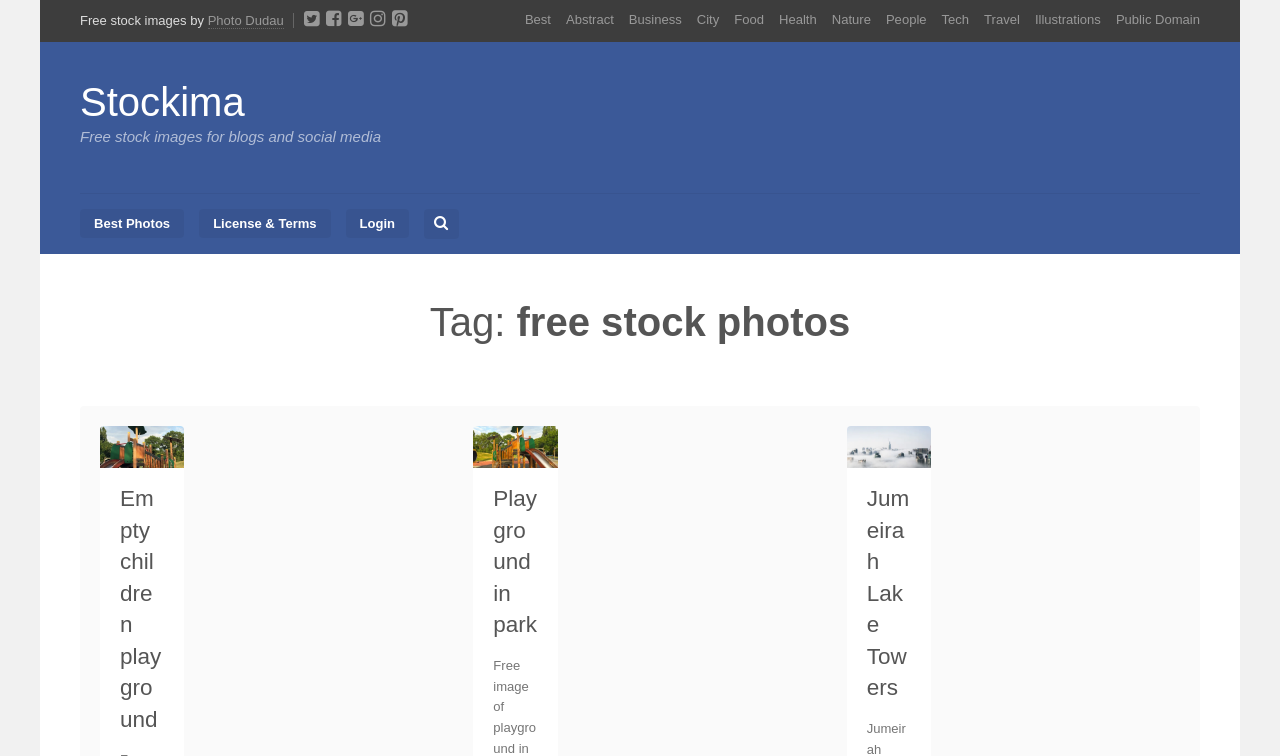Locate the bounding box coordinates of the element that should be clicked to fulfill the instruction: "Click on the Best Photos link".

[0.062, 0.277, 0.144, 0.315]